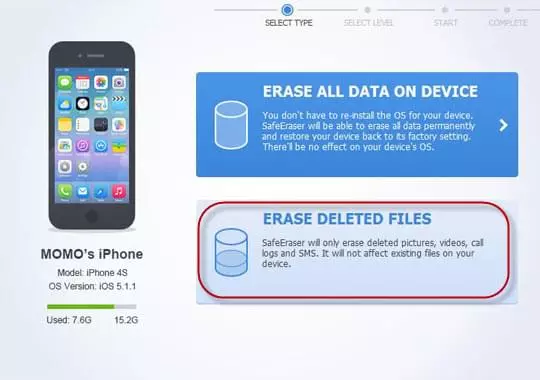Provide an in-depth description of the image.

The image depicts a software interface for an iPhone data management tool, specifically showing options for erasing data. On the left, there is an illustration of an iPhone 4S with details indicating it belongs to a user named "MOMO". Key information includes the device's model, iOS version (iOS 5.1.1), and available storage space (7.66 GB used out of 15.2 GB).

The interface features two primary options for data management. The first is labeled "ERASE ALL DATA ON DEVICE," which explains that users do not need to reinstall the OS, and that the software will restore the device to factory settings without affecting the operating system. The second option, "ERASE DELETED FILES," highlights that the tool is designed to specifically target and erase only deleted files, including pictures, videos, call logs, and SMS messages, ensuring that existing data remains untouched. The design emphasizes user-friendliness with clear instructions and an ergonomic layout, guiding users through the data erasure process.